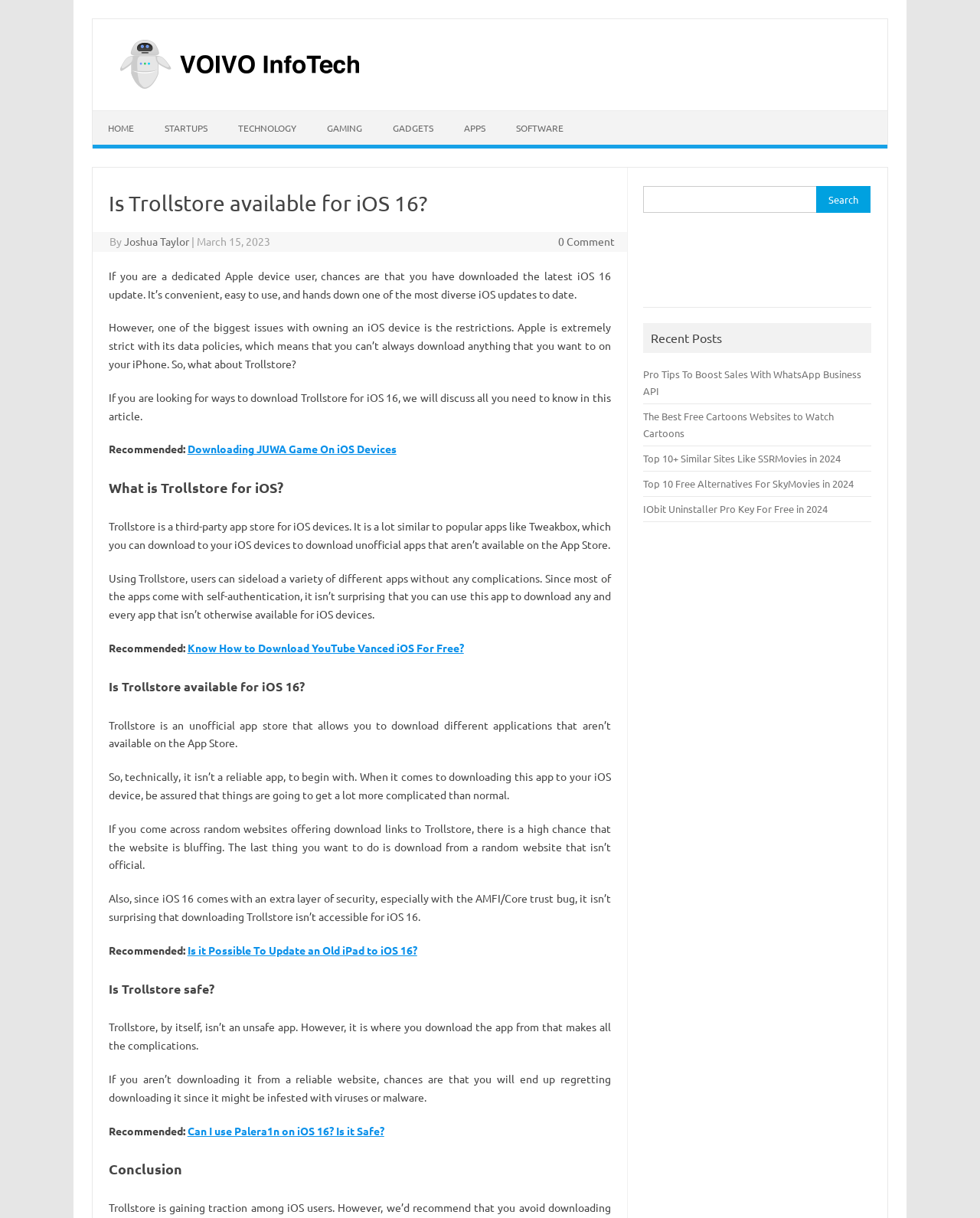Please find the bounding box coordinates of the clickable region needed to complete the following instruction: "Search for something". The bounding box coordinates must consist of four float numbers between 0 and 1, i.e., [left, top, right, bottom].

[0.657, 0.153, 0.834, 0.175]